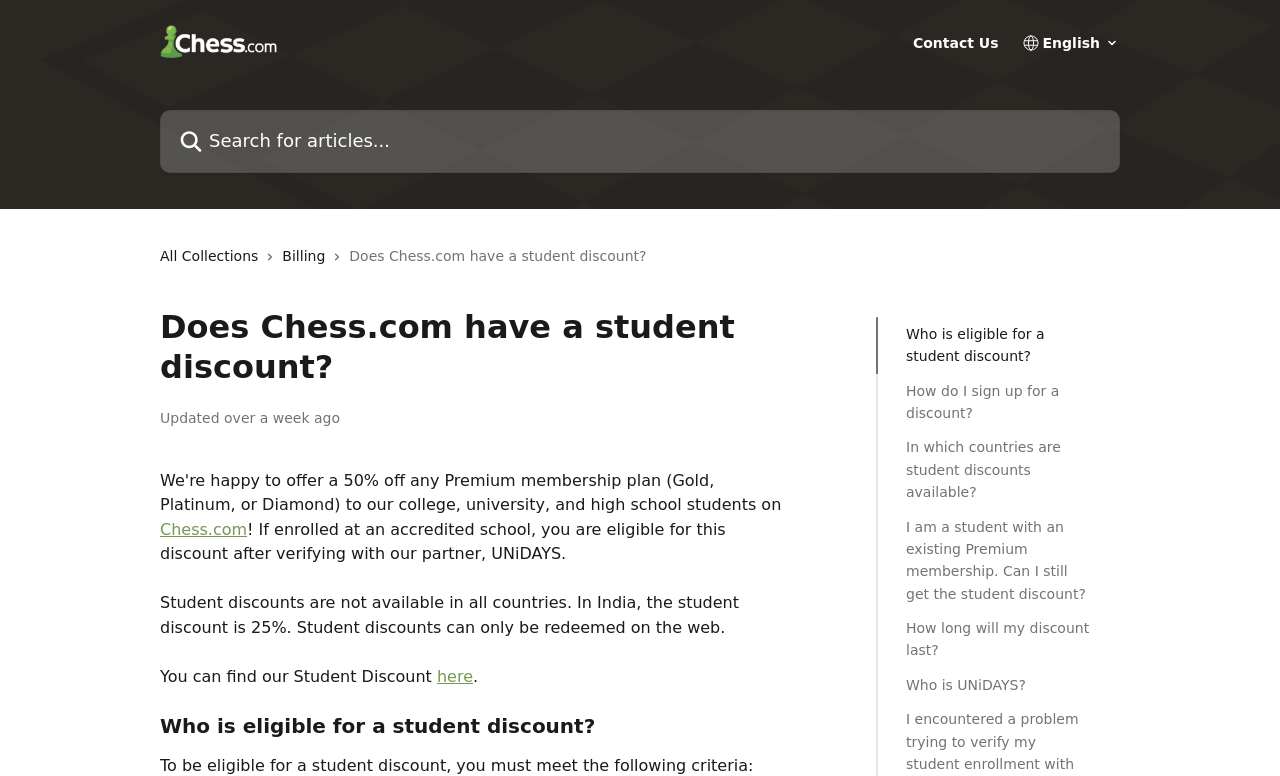Who is eligible for a student discount?
Carefully examine the image and provide a detailed answer to the question.

According to the webpage, students who are enrolled at an accredited school are eligible for a student discount after verifying with UNiDAYS.